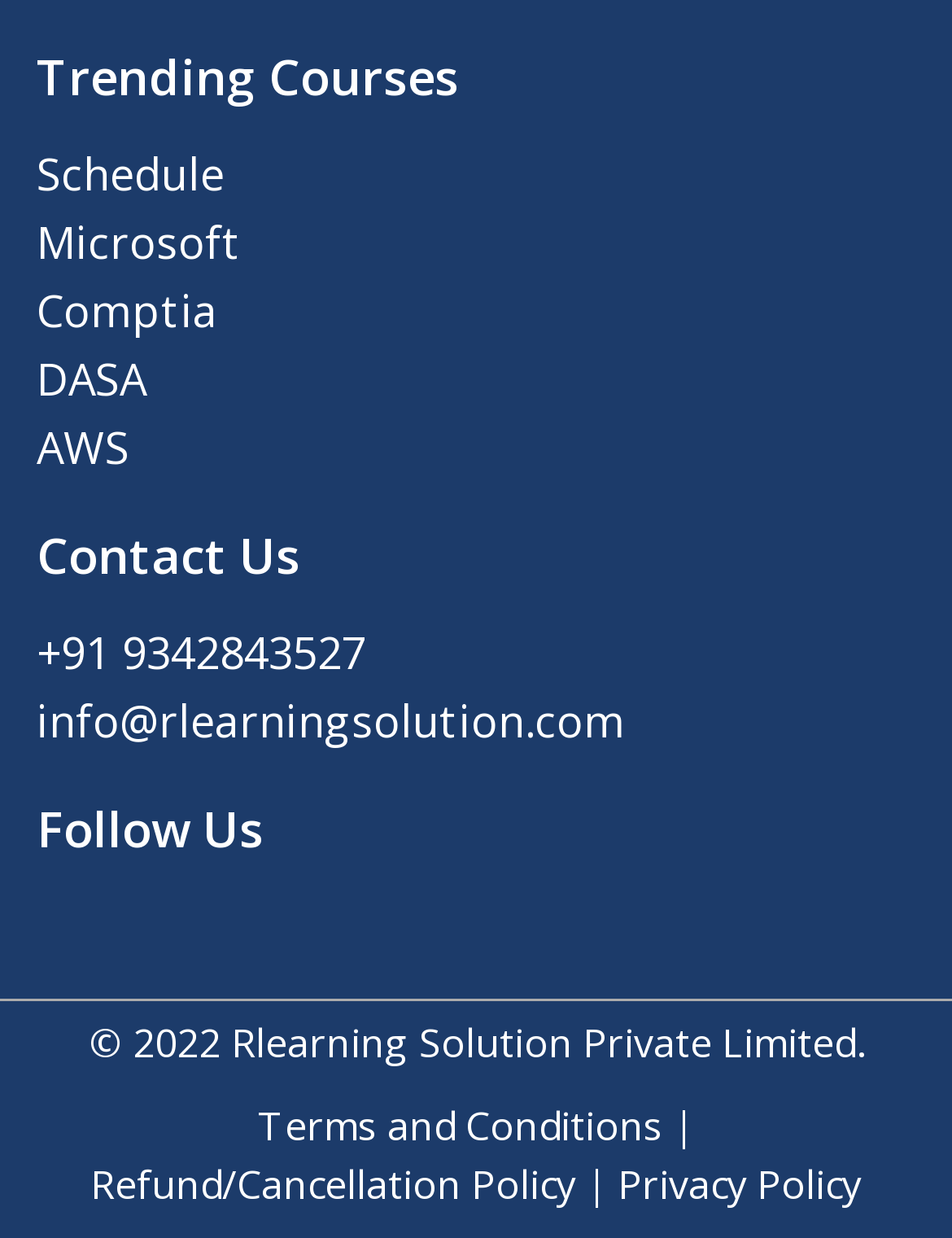Determine the bounding box for the HTML element described here: "info@rlearningsolution.com". The coordinates should be given as [left, top, right, bottom] with each number being a float between 0 and 1.

[0.038, 0.555, 0.656, 0.61]